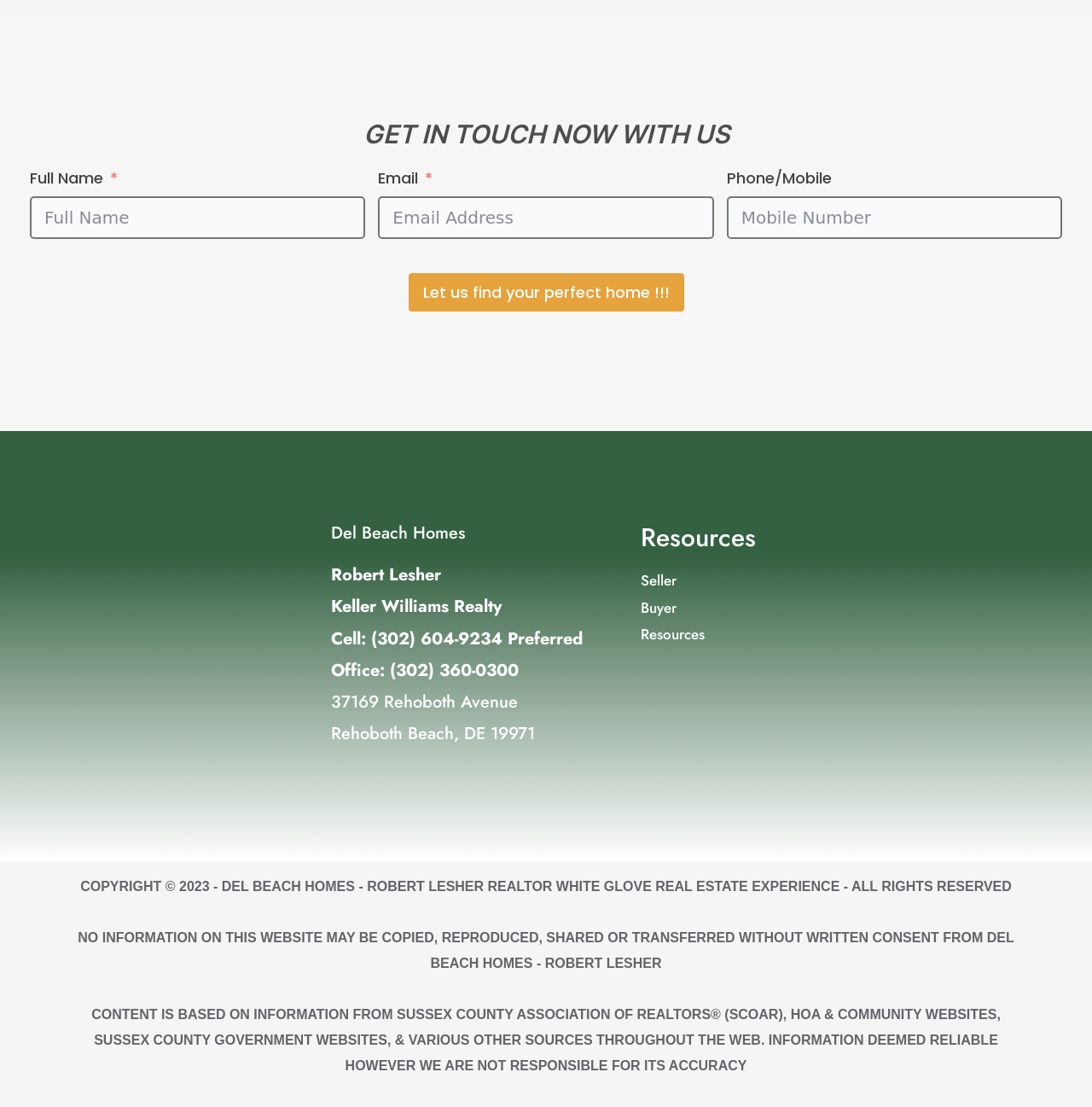Specify the bounding box coordinates for the region that must be clicked to perform the given instruction: "View resources for sellers".

[0.586, 0.513, 0.736, 0.537]